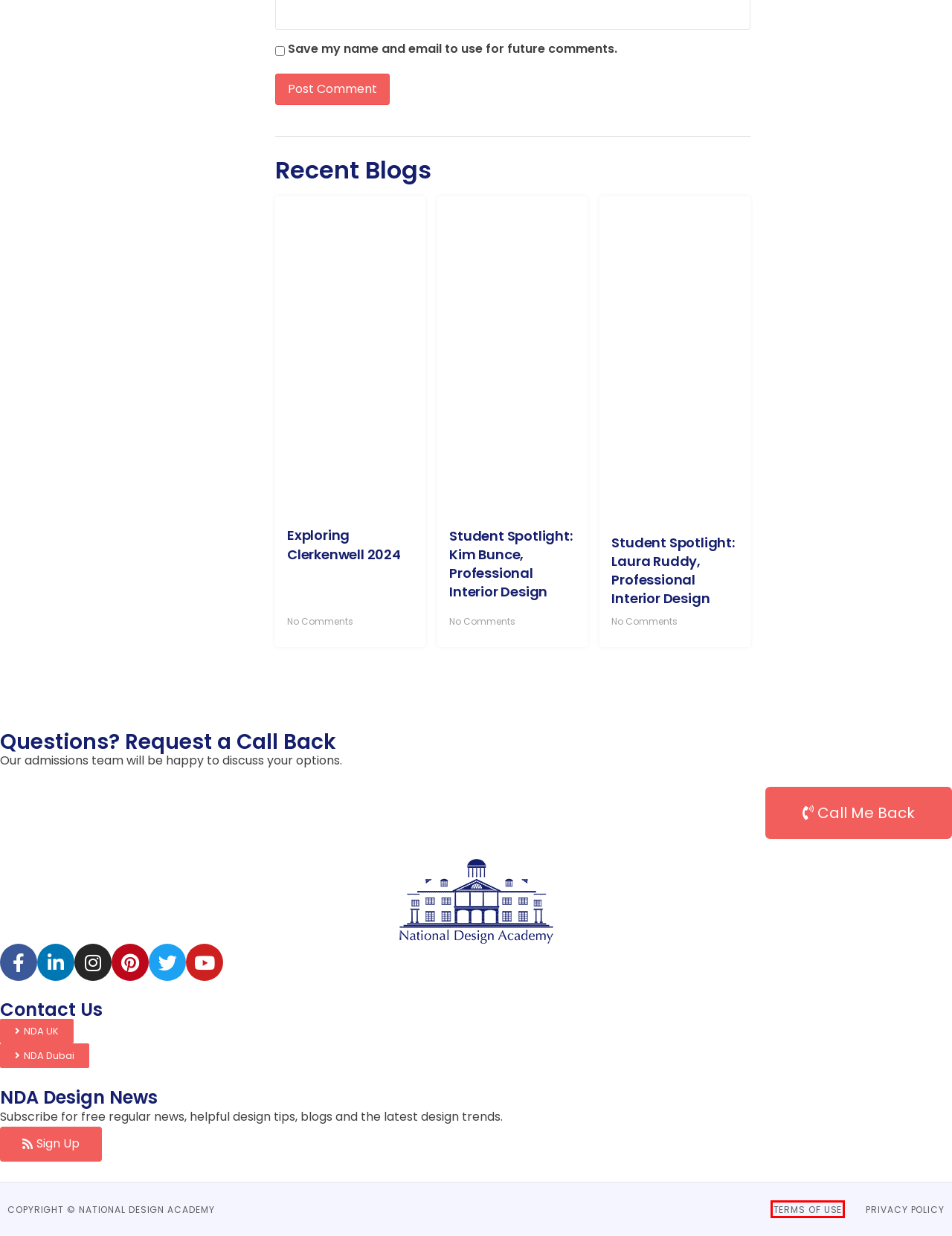You’re provided with a screenshot of a webpage that has a red bounding box around an element. Choose the best matching webpage description for the new page after clicking the element in the red box. The options are:
A. Student Spotlight: Laura Ruddy, Professional Interior Design
B. Privacy Policy - National Design Academy
C. Terms of Use - National Design Academy
D. Exploring Clerkenwell 2024 - National Design Academy
E. How To Enrol - National Design Academy
F. Request a Call Back - National Design Academy
G. Student Spotlight: Kim Bunce, Professional Interior Design
H. Newsletter Sign Up - National Design Academy

C